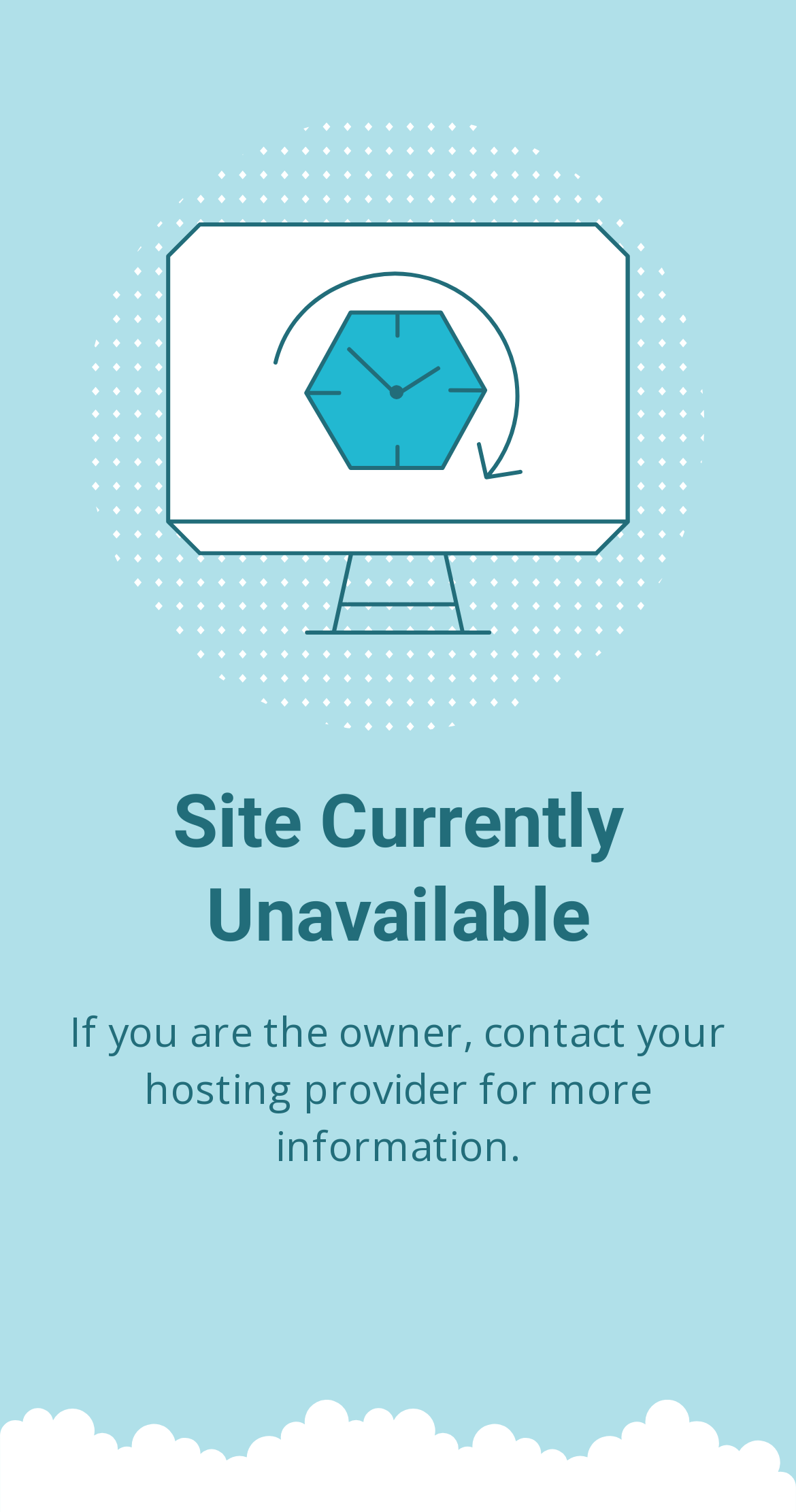Please find and give the text of the main heading on the webpage.

Site Currently Unavailable